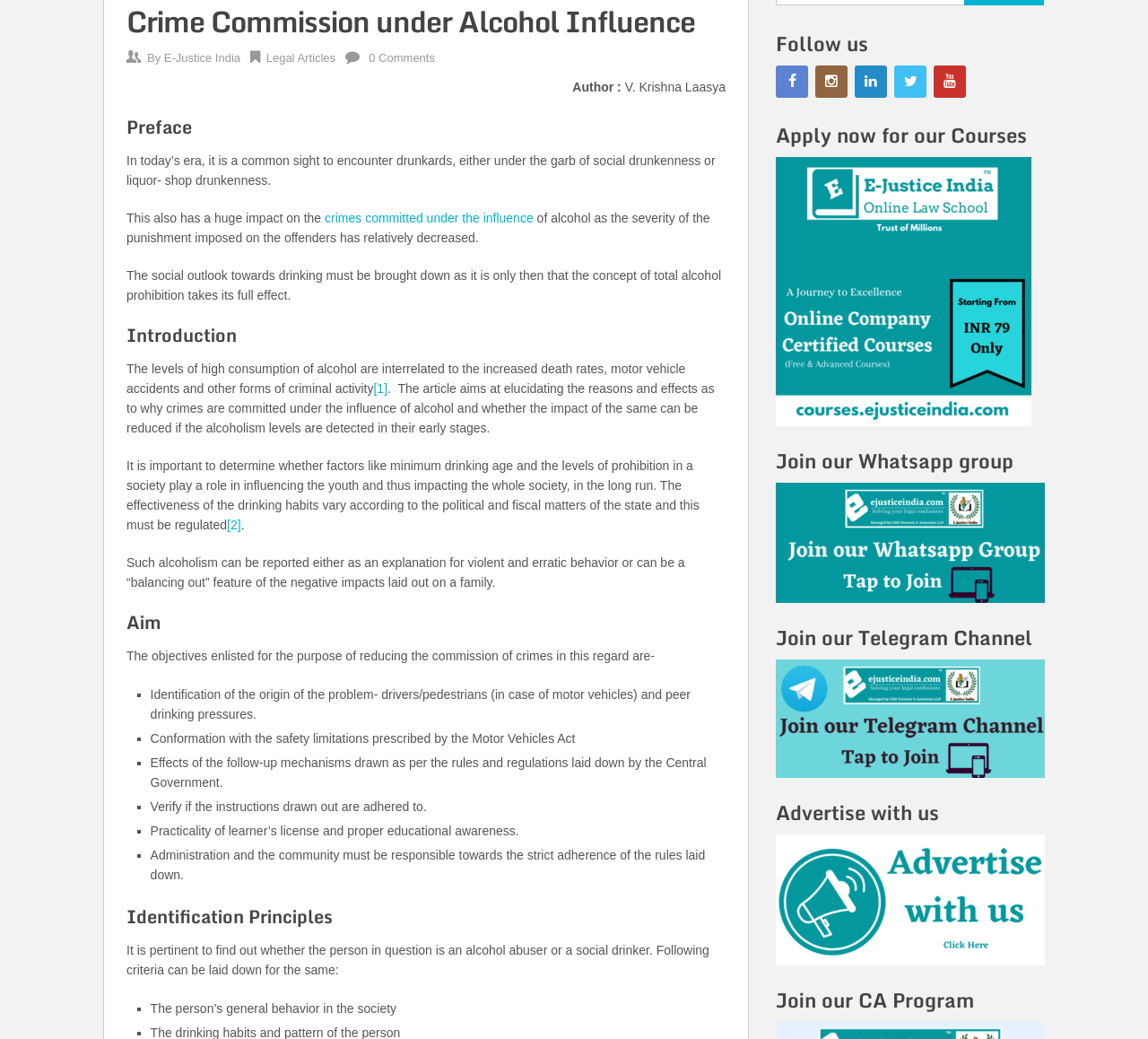Based on the element description "title="Instagram"", predict the bounding box coordinates of the UI element.

[0.71, 0.063, 0.738, 0.094]